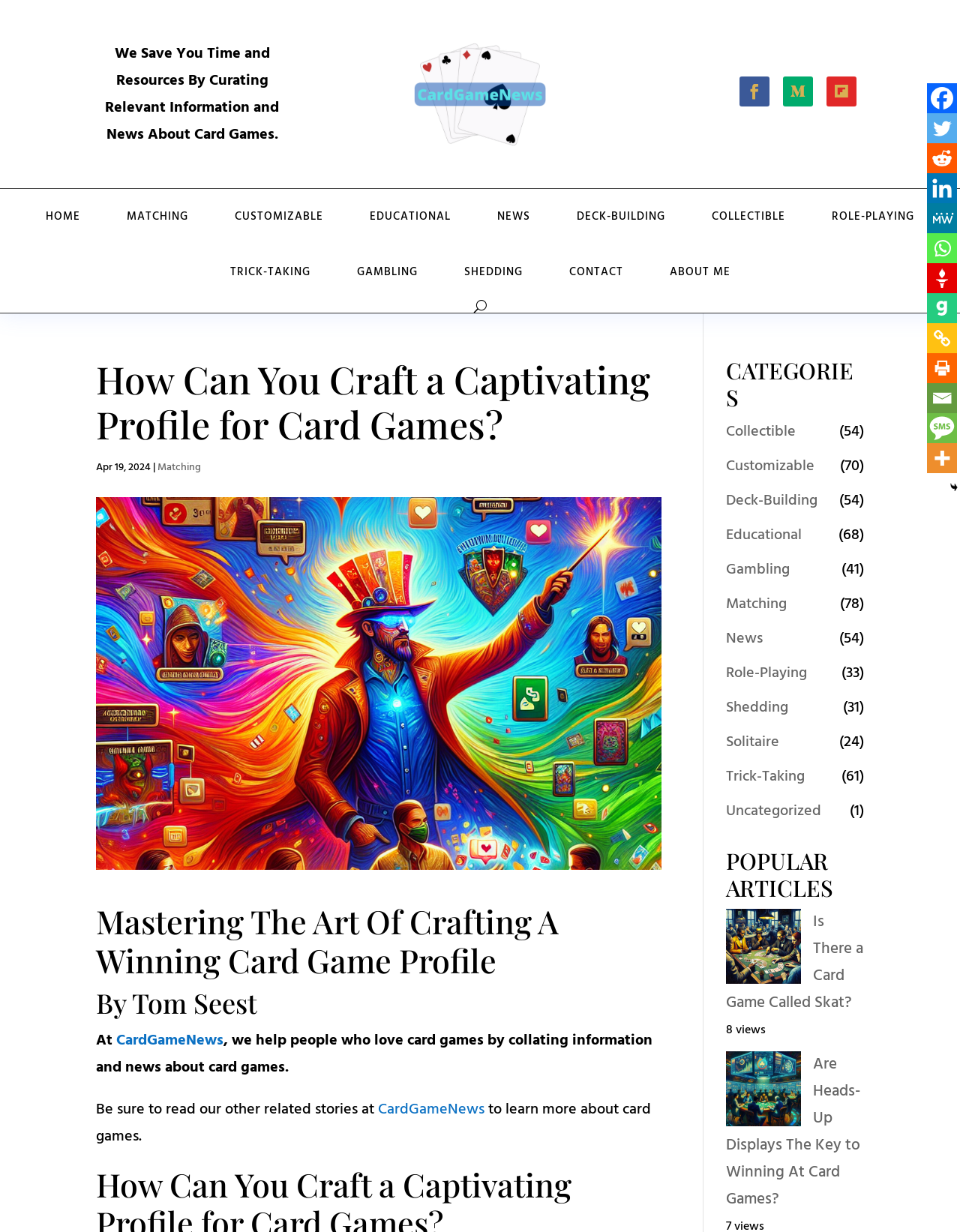Please specify the bounding box coordinates of the clickable section necessary to execute the following command: "Explore the CATEGORIES section".

[0.756, 0.29, 0.9, 0.34]